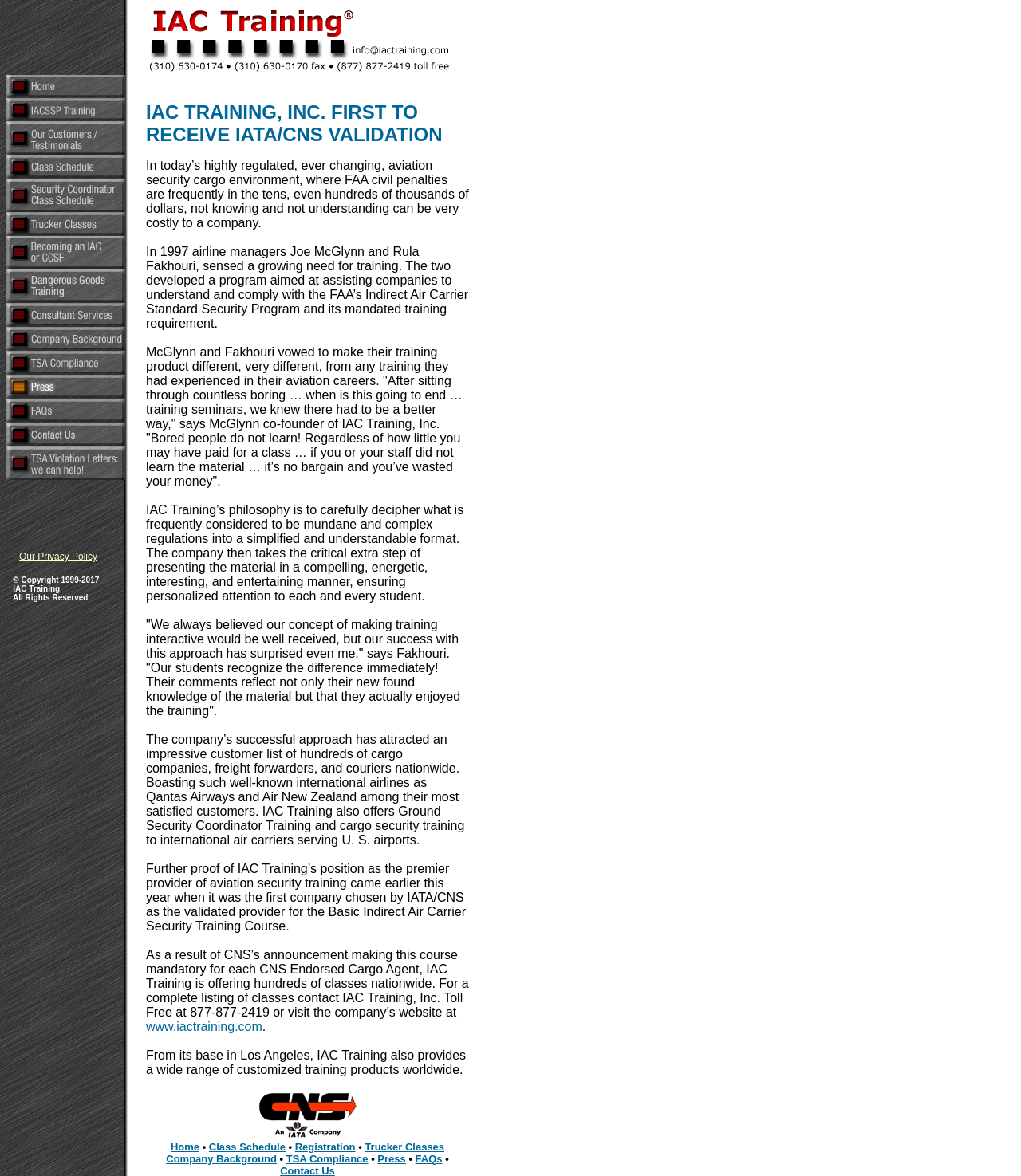What is the main purpose of IAC Training?
Based on the image content, provide your answer in one word or a short phrase.

FAA mandated training